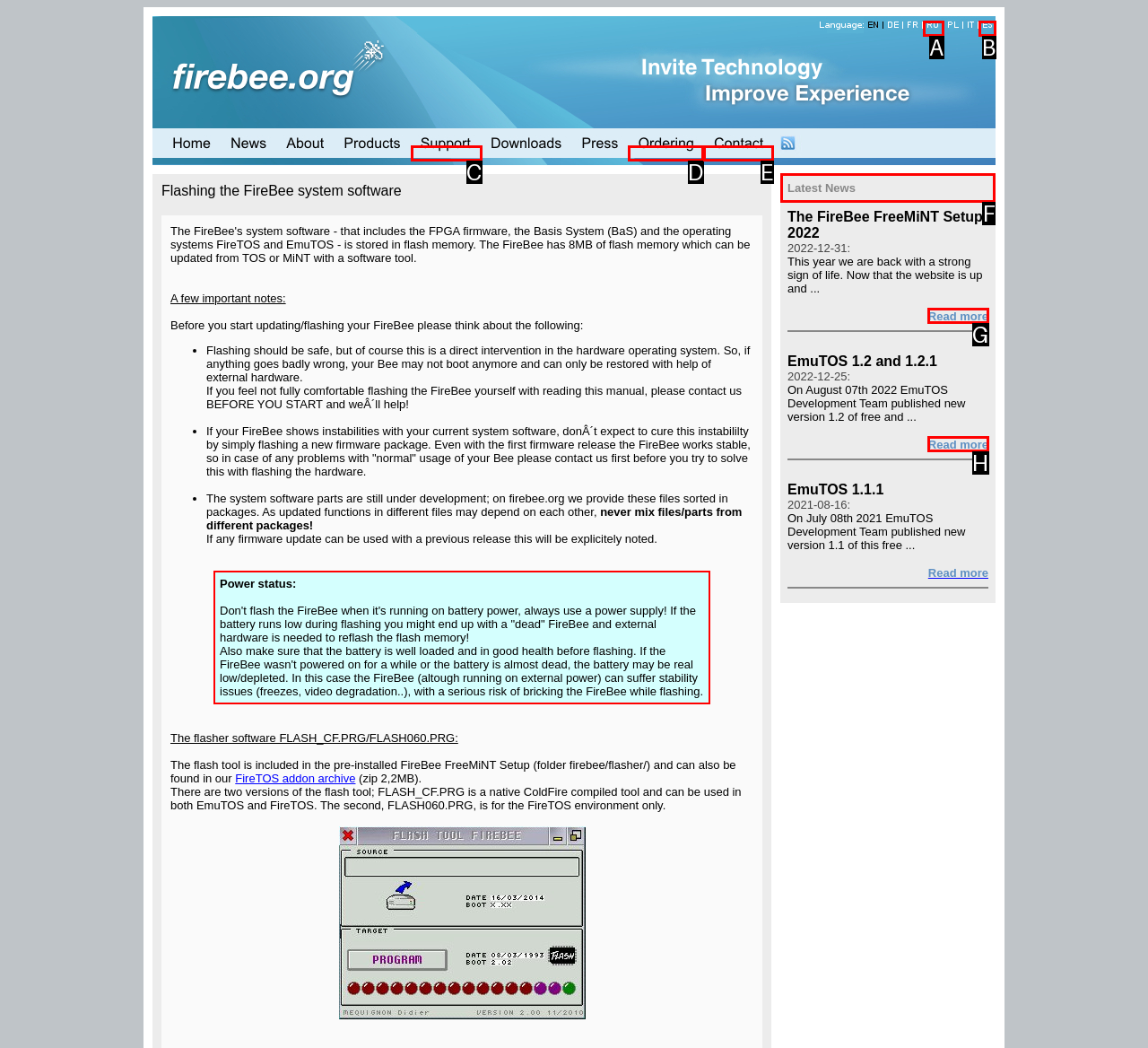Based on the task: read the 'Latest News', which UI element should be clicked? Answer with the letter that corresponds to the correct option from the choices given.

F